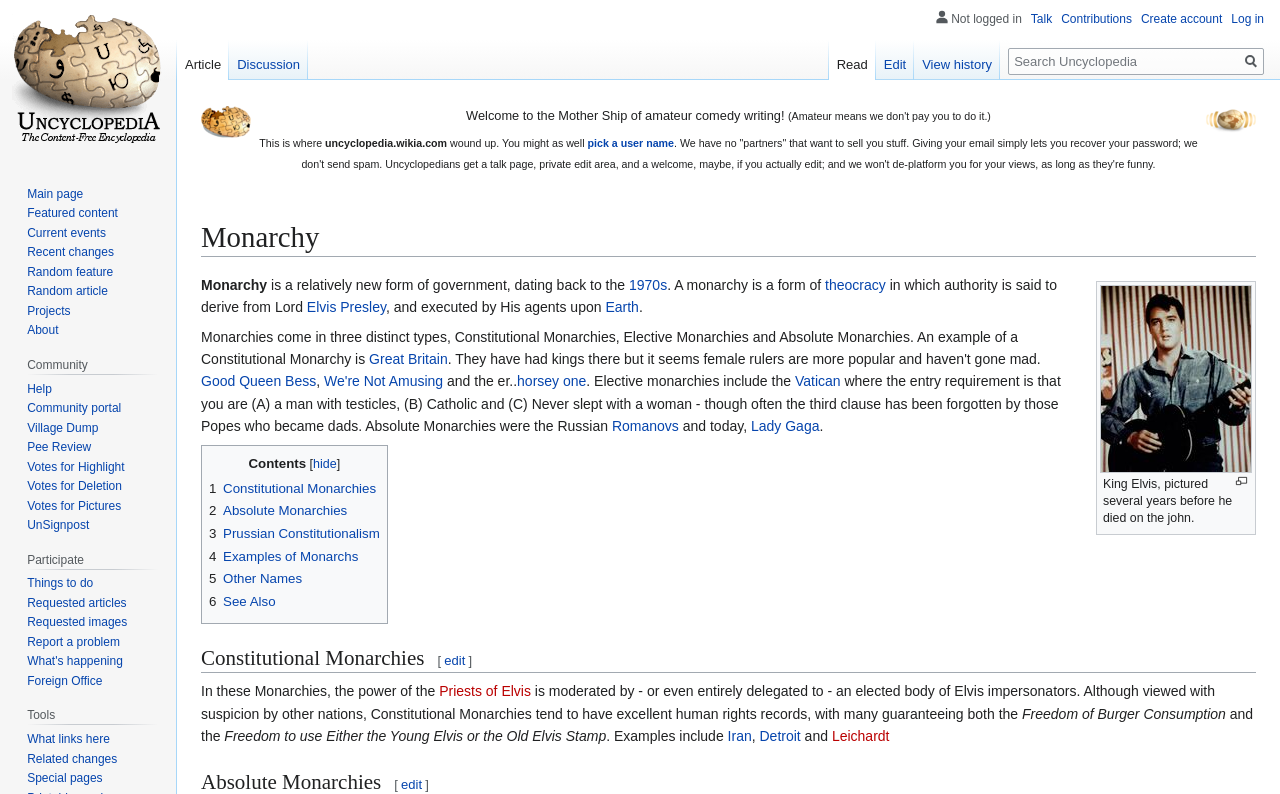Specify the bounding box coordinates of the element's region that should be clicked to achieve the following instruction: "Read about Constitutional Monarchies". The bounding box coordinates consist of four float numbers between 0 and 1, in the format [left, top, right, bottom].

[0.157, 0.812, 0.981, 0.848]